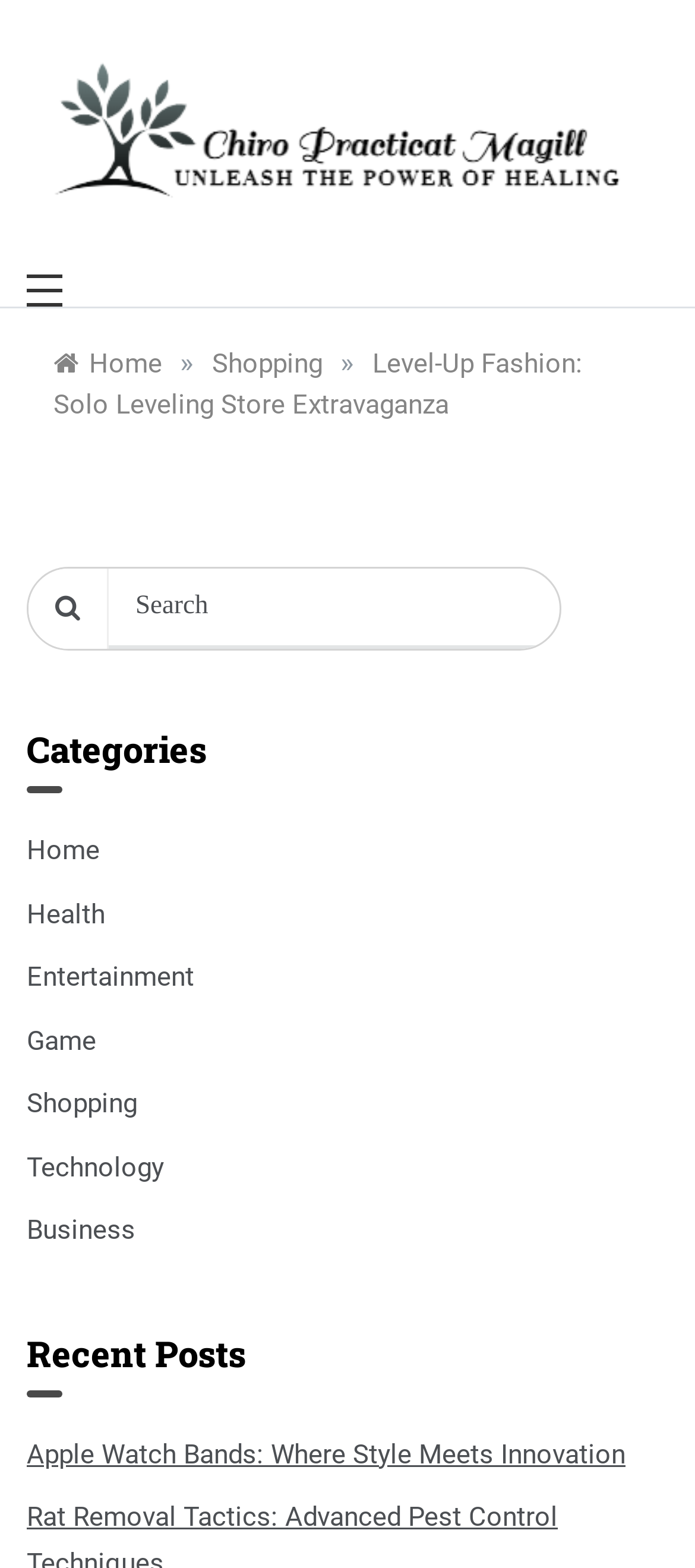How many recent posts are listed?
Provide a short answer using one word or a brief phrase based on the image.

1